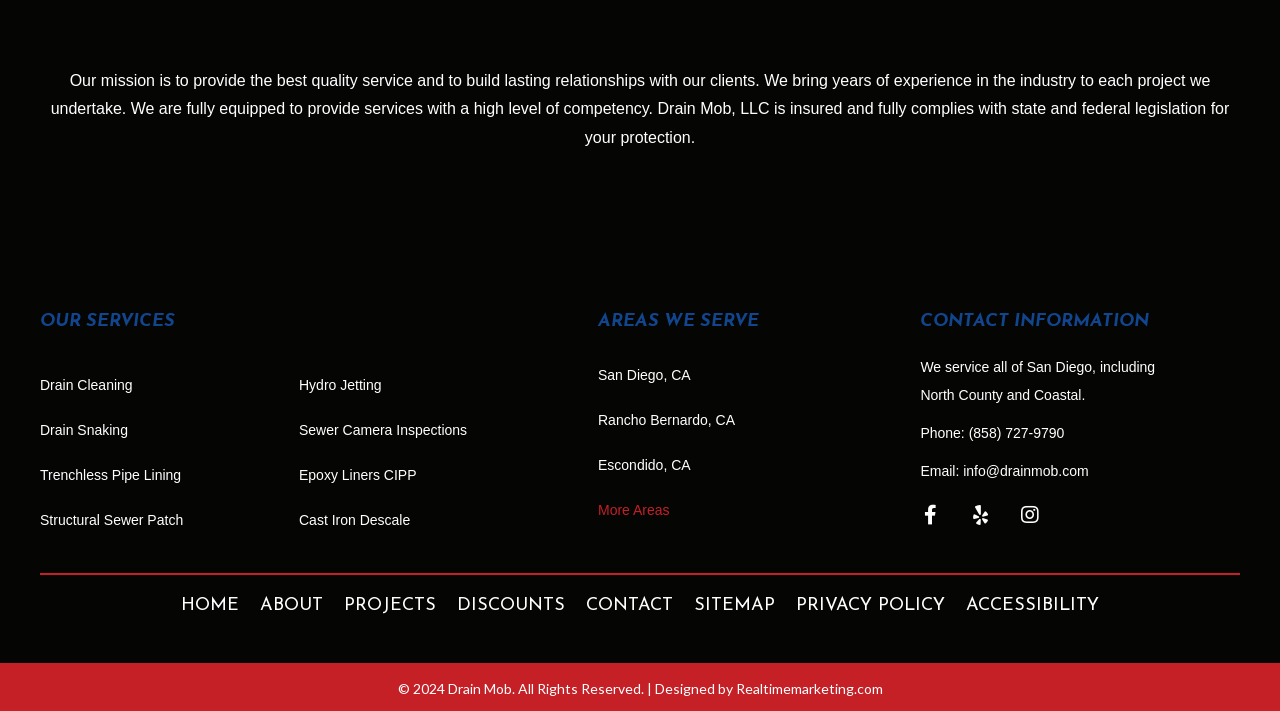Please find the bounding box coordinates in the format (top-left x, top-left y, bottom-right x, bottom-right y) for the given element description. Ensure the coordinates are floating point numbers between 0 and 1. Description: Discounts

[0.351, 0.809, 0.448, 0.89]